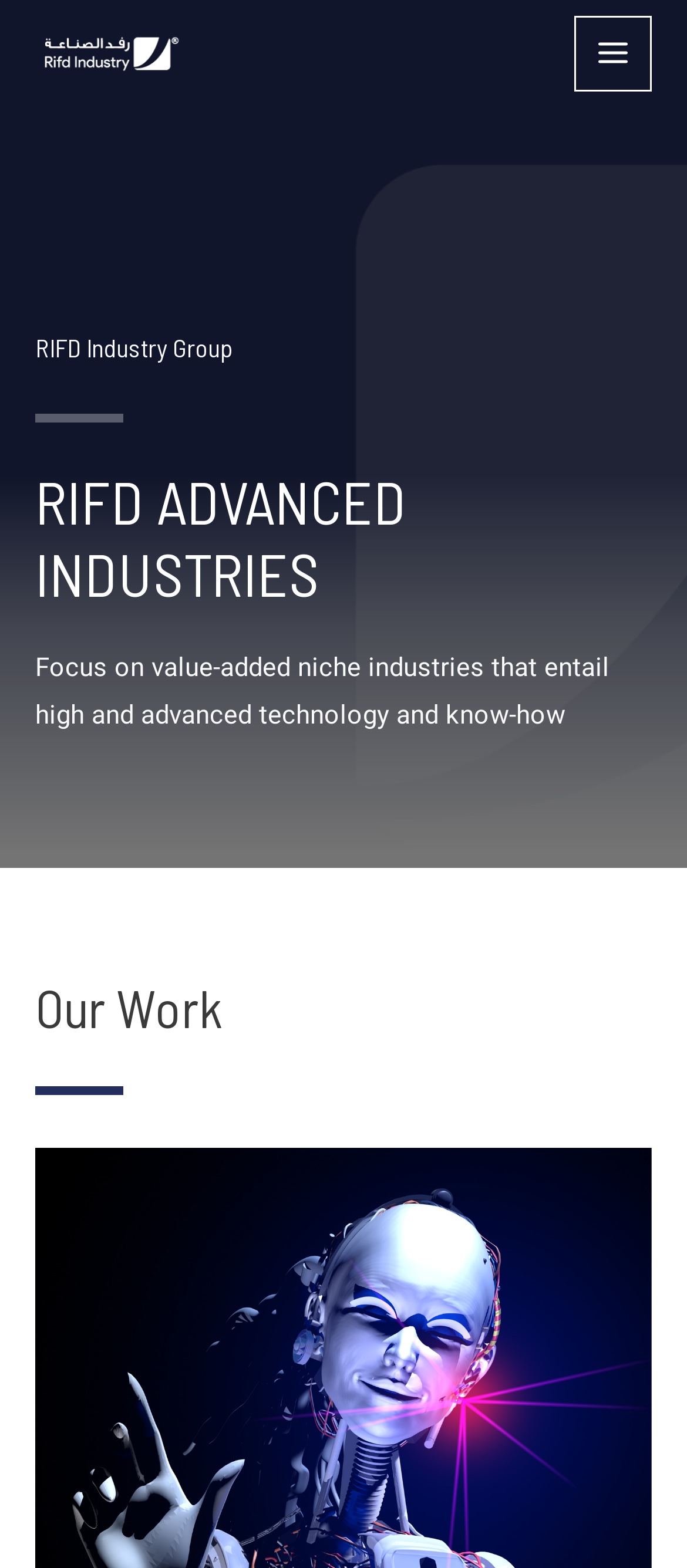Based on the image, give a detailed response to the question: What is the company focused on?

I found the answer by reading the static text element that describes the company's focus. The text says 'Focus on value-added niche industries that entail high and advanced technology and know-how', which implies that the company is focused on value-added niche industries.